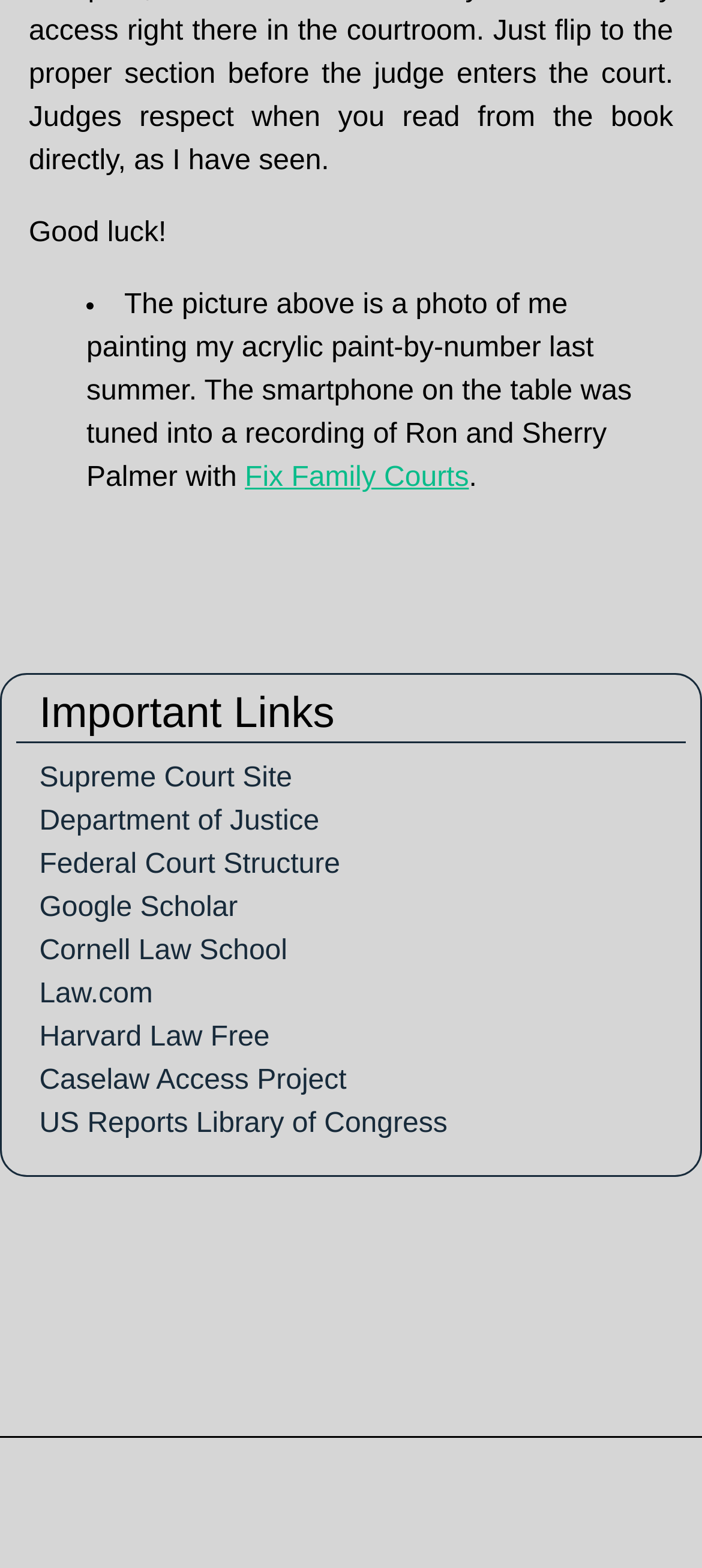Answer with a single word or phrase: 
What is the position of the link 'Fix Family Courts'?

Above 'Important Links'